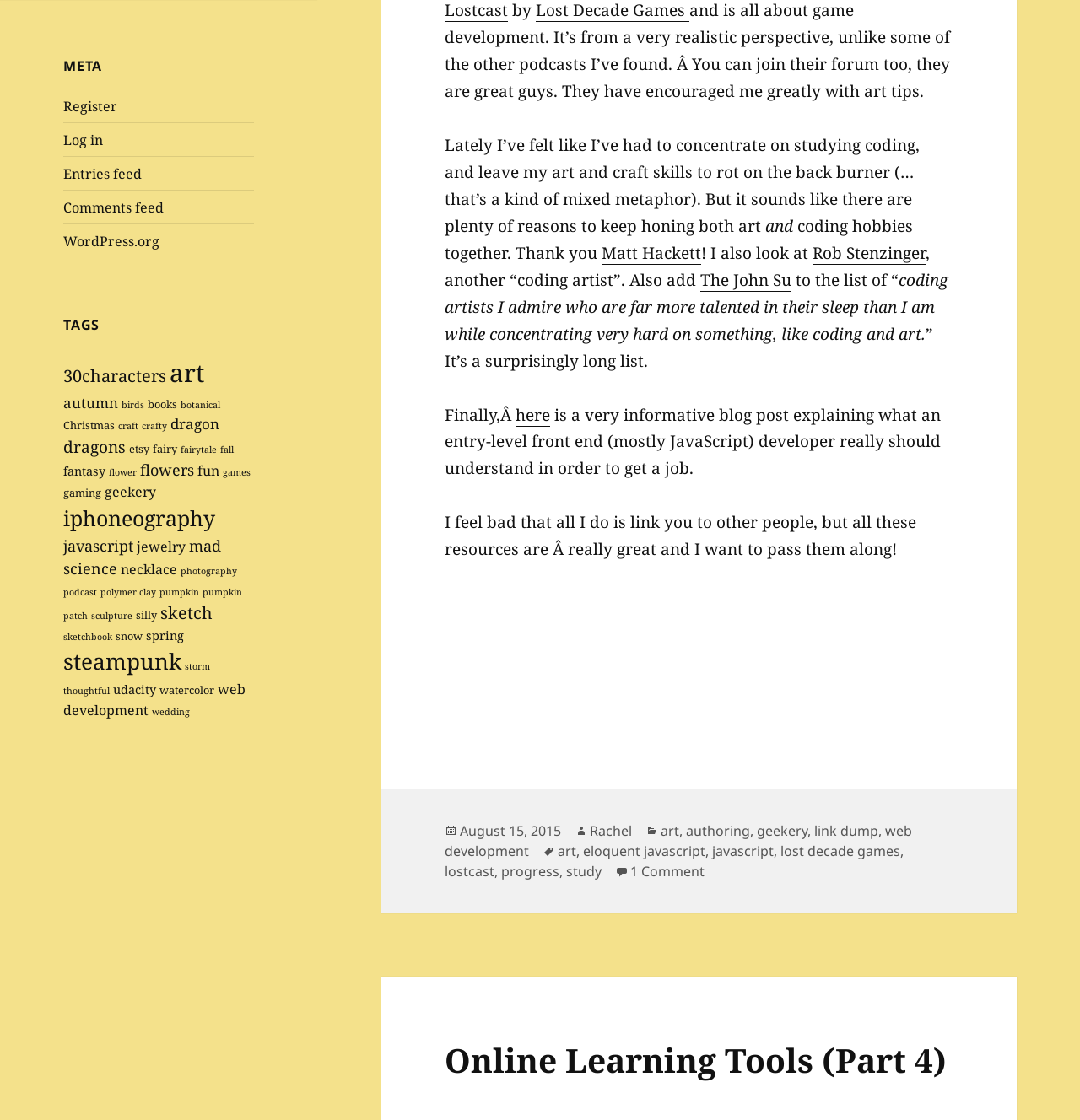Based on the image, please elaborate on the answer to the following question:
What is the author's name?

The author's name can be found in the footer section of the webpage, where it says 'Author Rachel'.